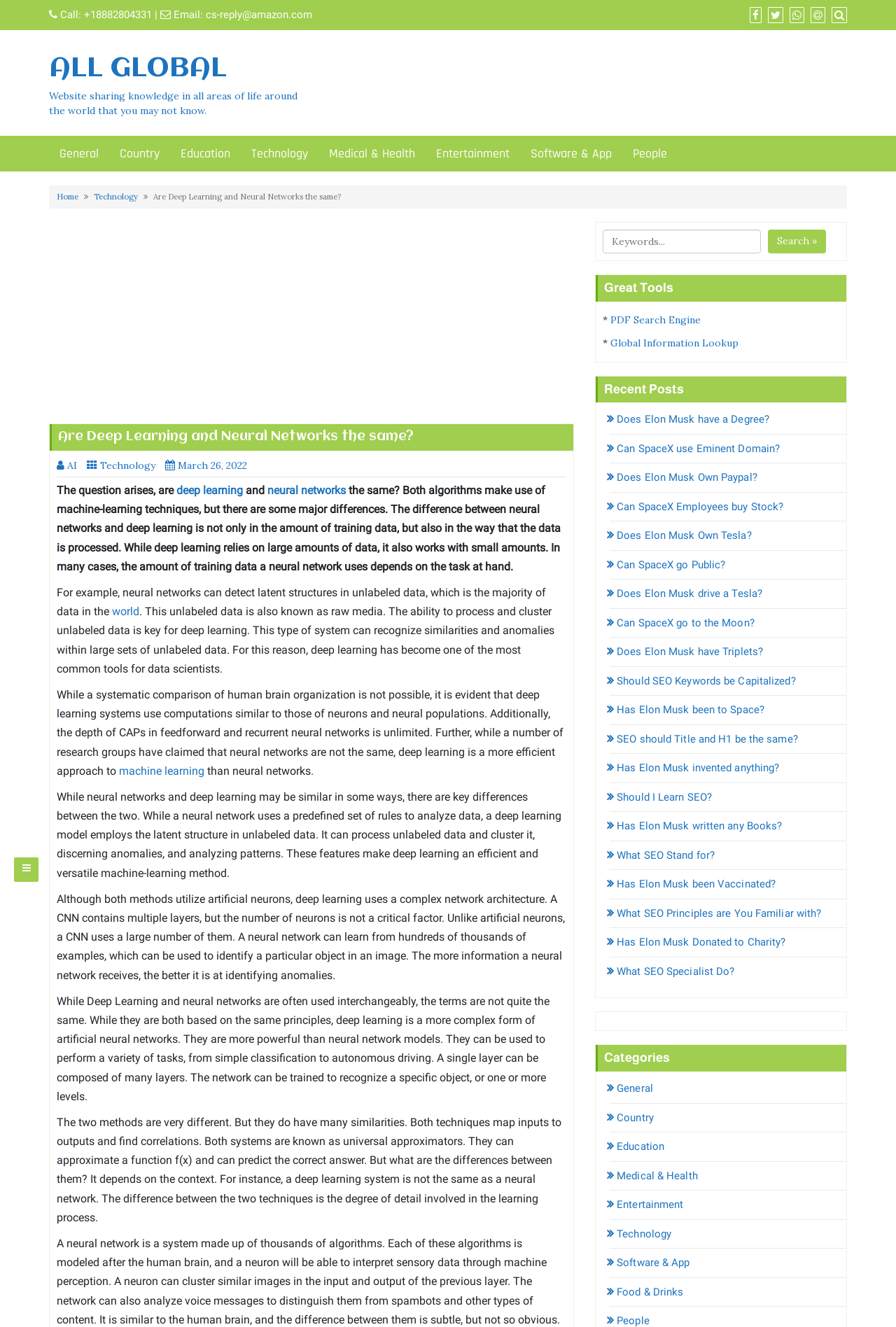Show me the bounding box coordinates of the clickable region to achieve the task as per the instruction: "Check the 'Recent Posts' section".

[0.665, 0.284, 0.945, 0.303]